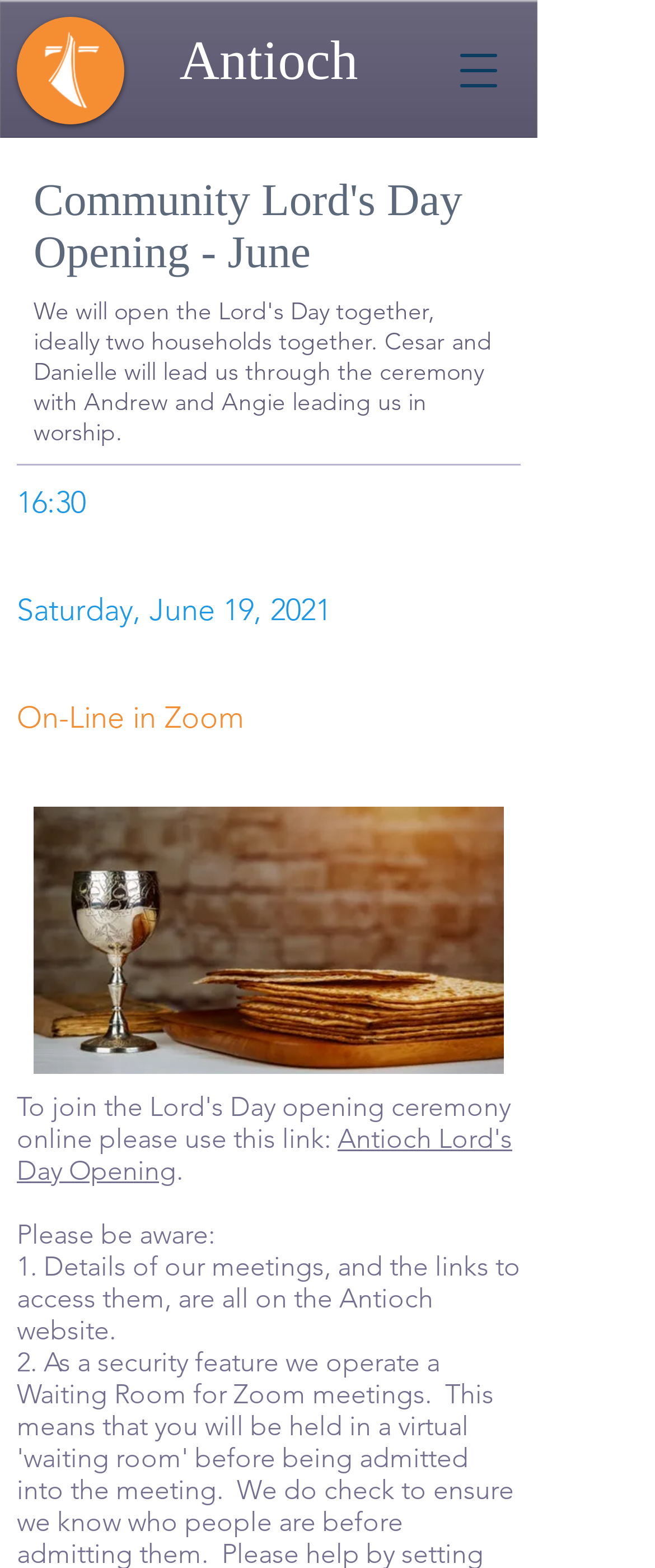What is the name of the website that has details of the meetings?
Answer the question with a single word or phrase derived from the image.

Antioch website